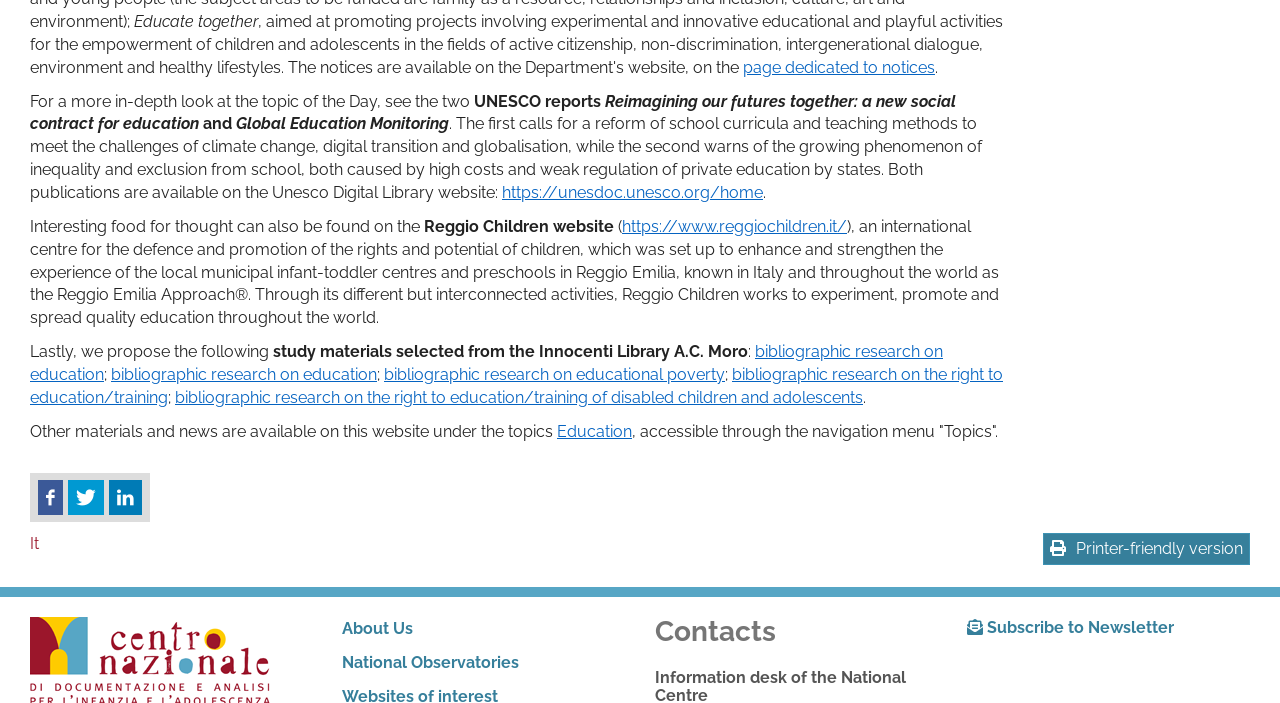Can you specify the bounding box coordinates for the region that should be clicked to fulfill this instruction: "Explore the Reggio Children website".

[0.486, 0.308, 0.662, 0.335]